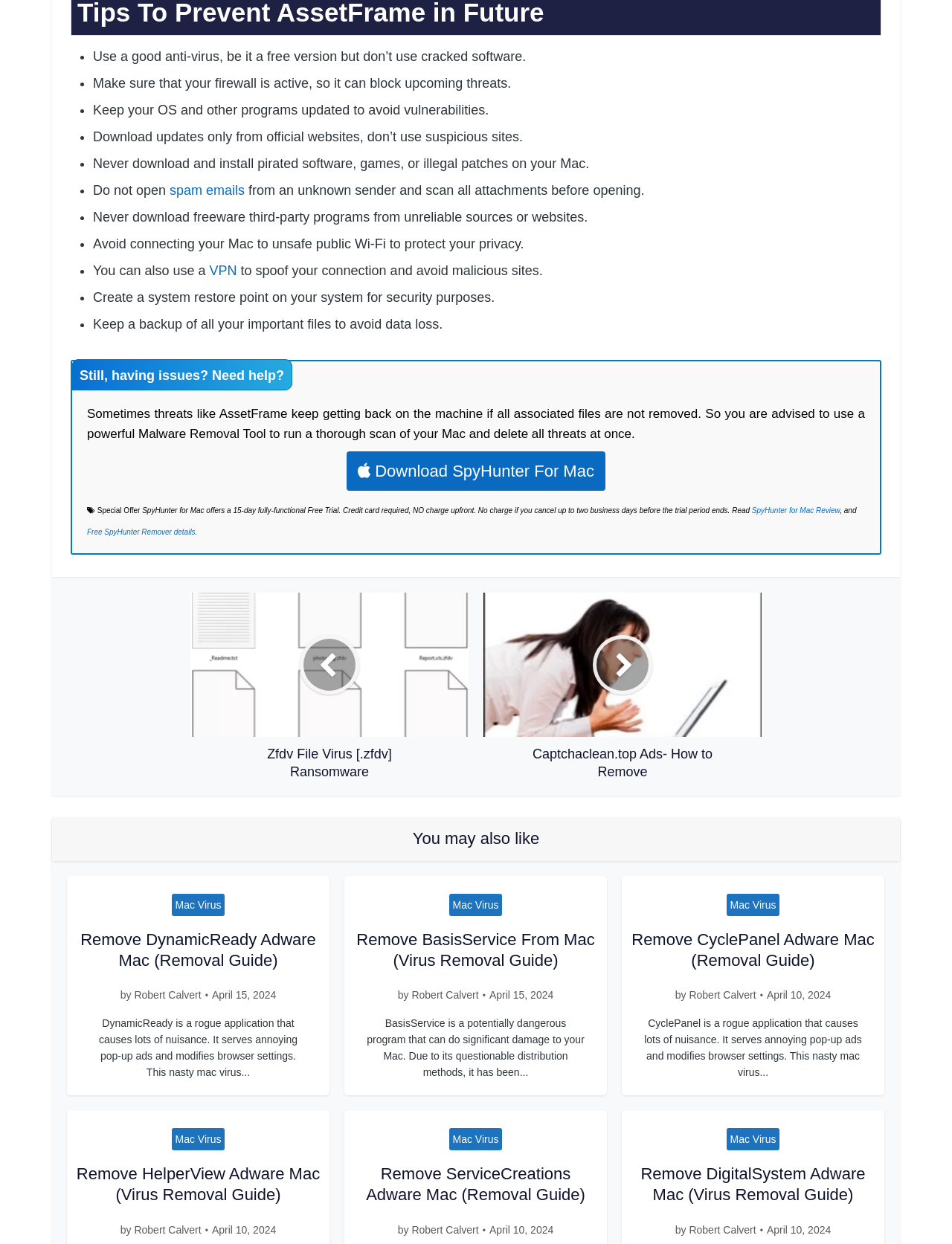Provide the bounding box coordinates of the area you need to click to execute the following instruction: "Click on the SUBMIT button".

None